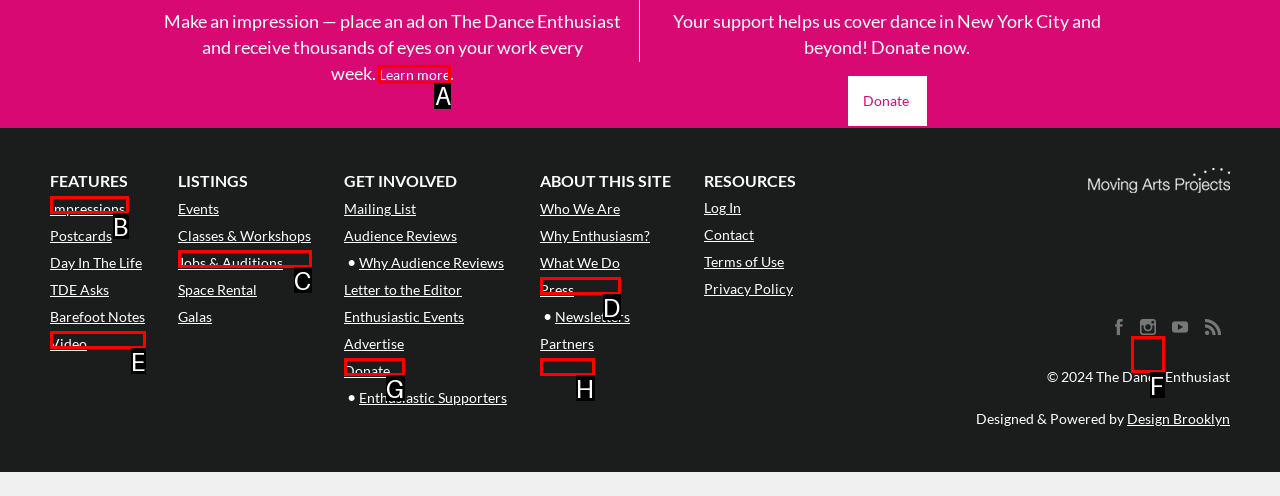Select the appropriate HTML element to click on to finish the task: Learn more about advertising on The Dance Enthusiast.
Answer with the letter corresponding to the selected option.

A